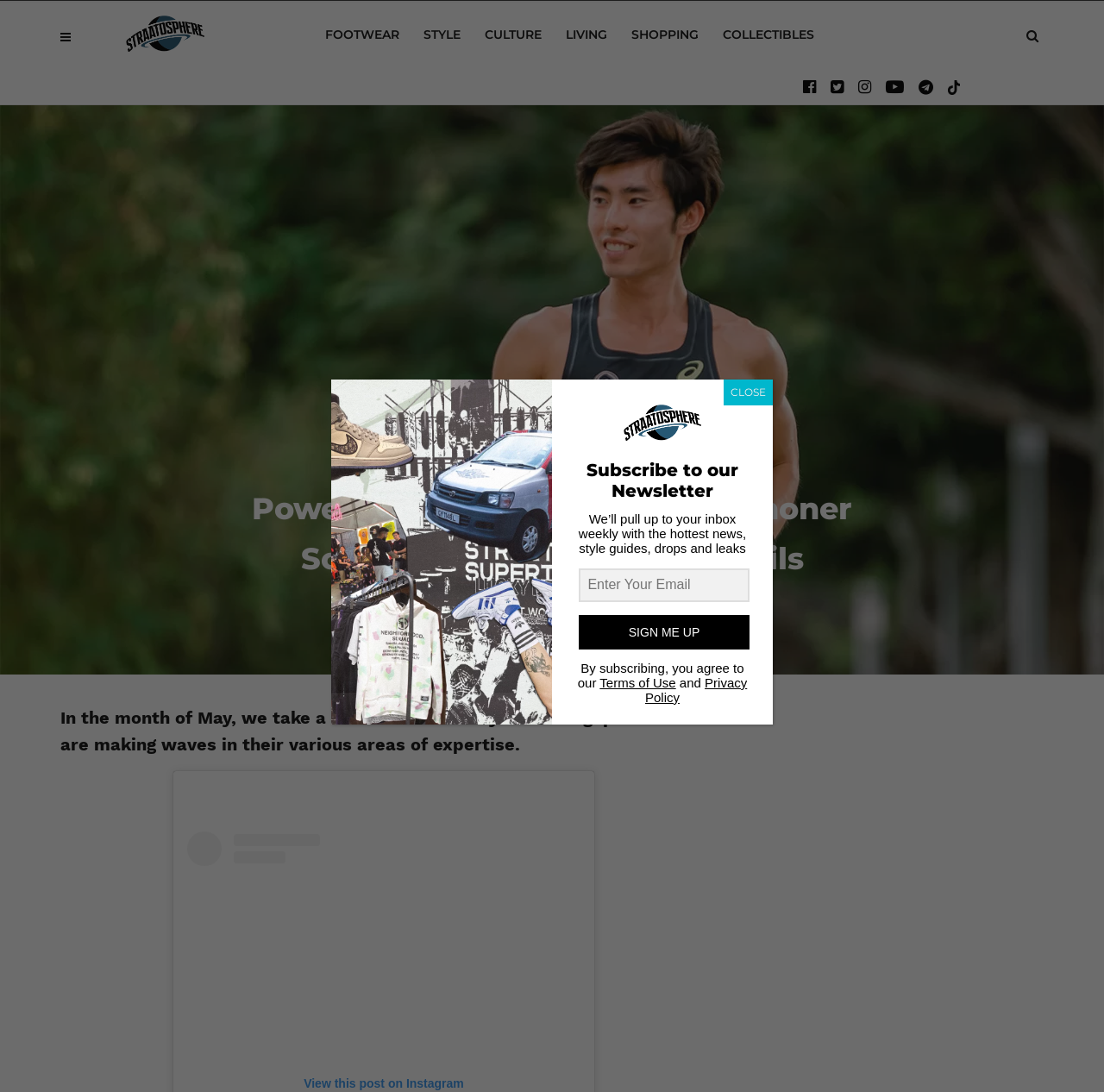Kindly determine the bounding box coordinates of the area that needs to be clicked to fulfill this instruction: "Subscribe to the newsletter".

[0.3, 0.348, 0.7, 0.663]